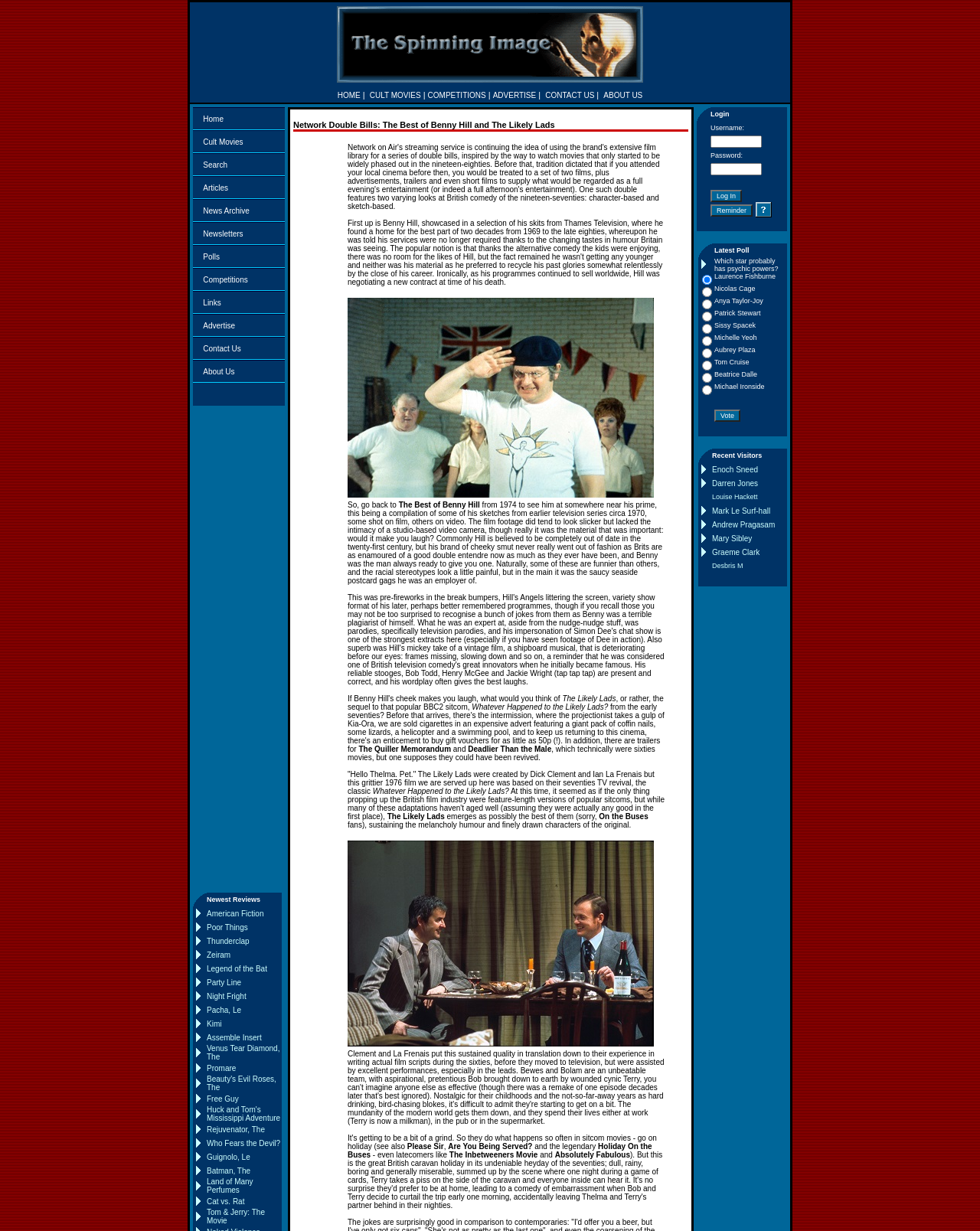Please identify the bounding box coordinates of the region to click in order to complete the given instruction: "View News Archive". The coordinates should be four float numbers between 0 and 1, i.e., [left, top, right, bottom].

[0.207, 0.168, 0.255, 0.174]